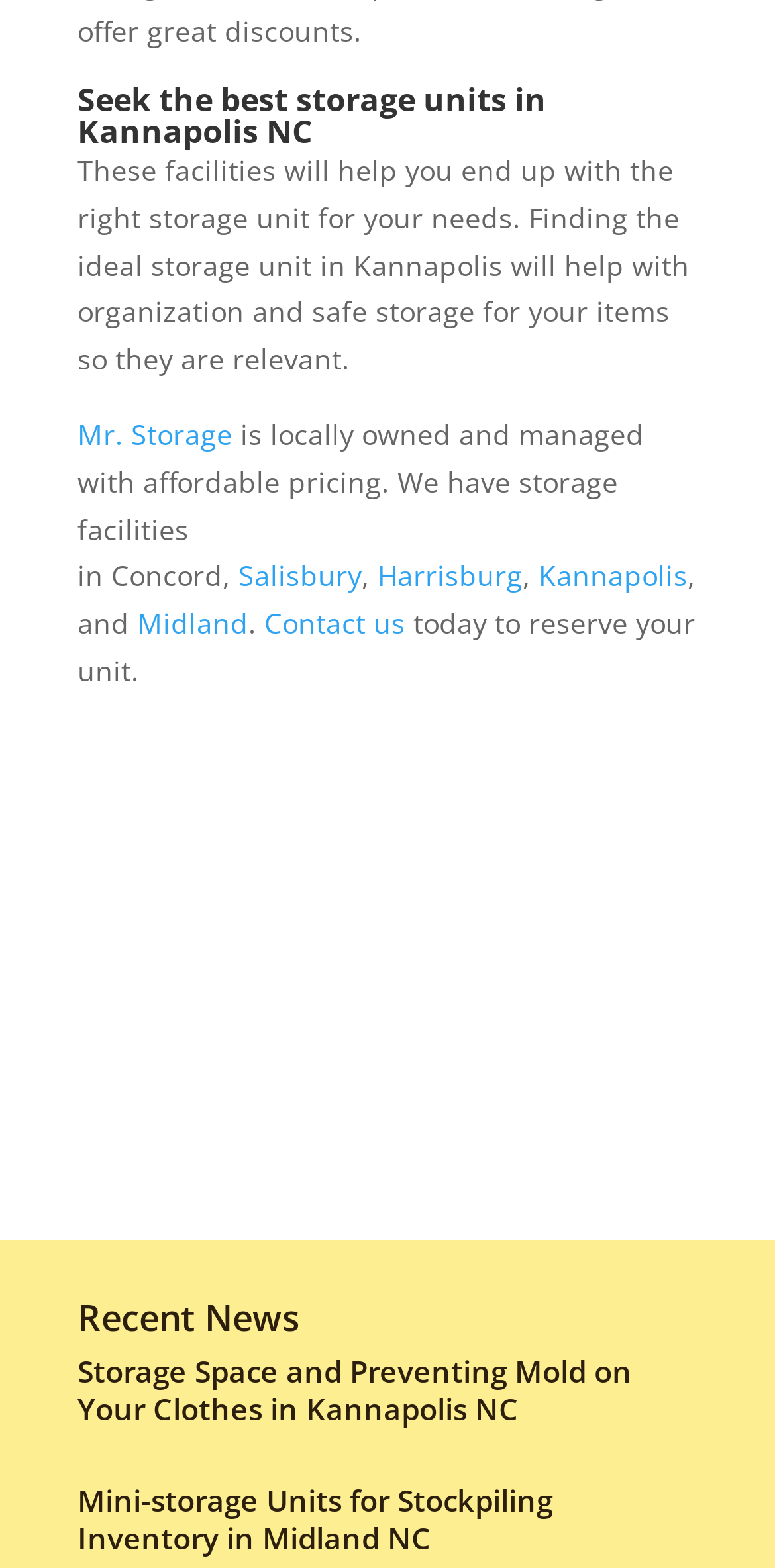Kindly determine the bounding box coordinates of the area that needs to be clicked to fulfill this instruction: "Visit 'Salisbury'".

[0.308, 0.355, 0.467, 0.379]